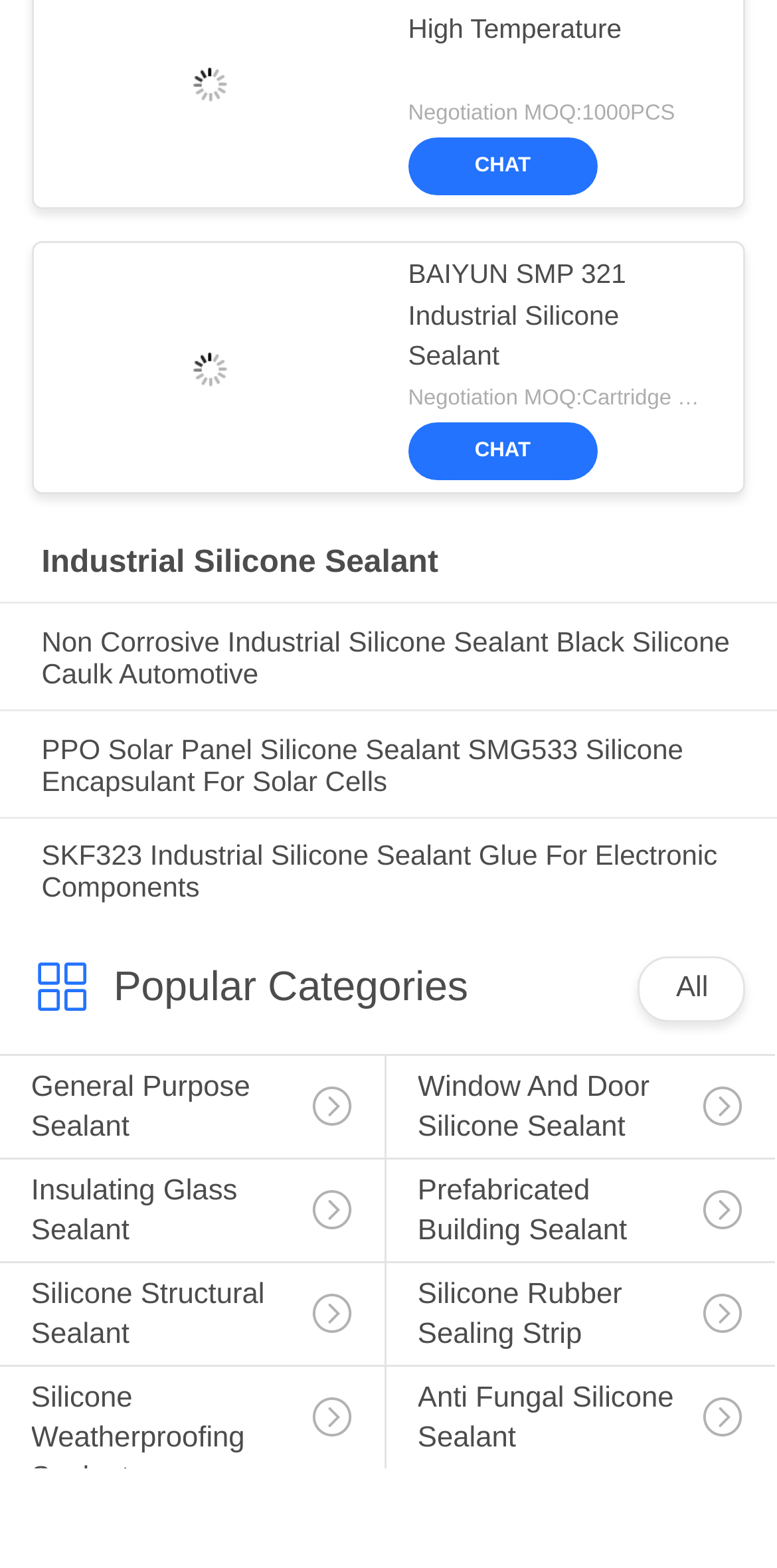Given the element description Silicone Rubber Sealing Strip, specify the bounding box coordinates of the corresponding UI element in the format (top-left x, top-left y, bottom-right x, bottom-right y). All values must be between 0 and 1.

[0.497, 0.805, 0.997, 0.899]